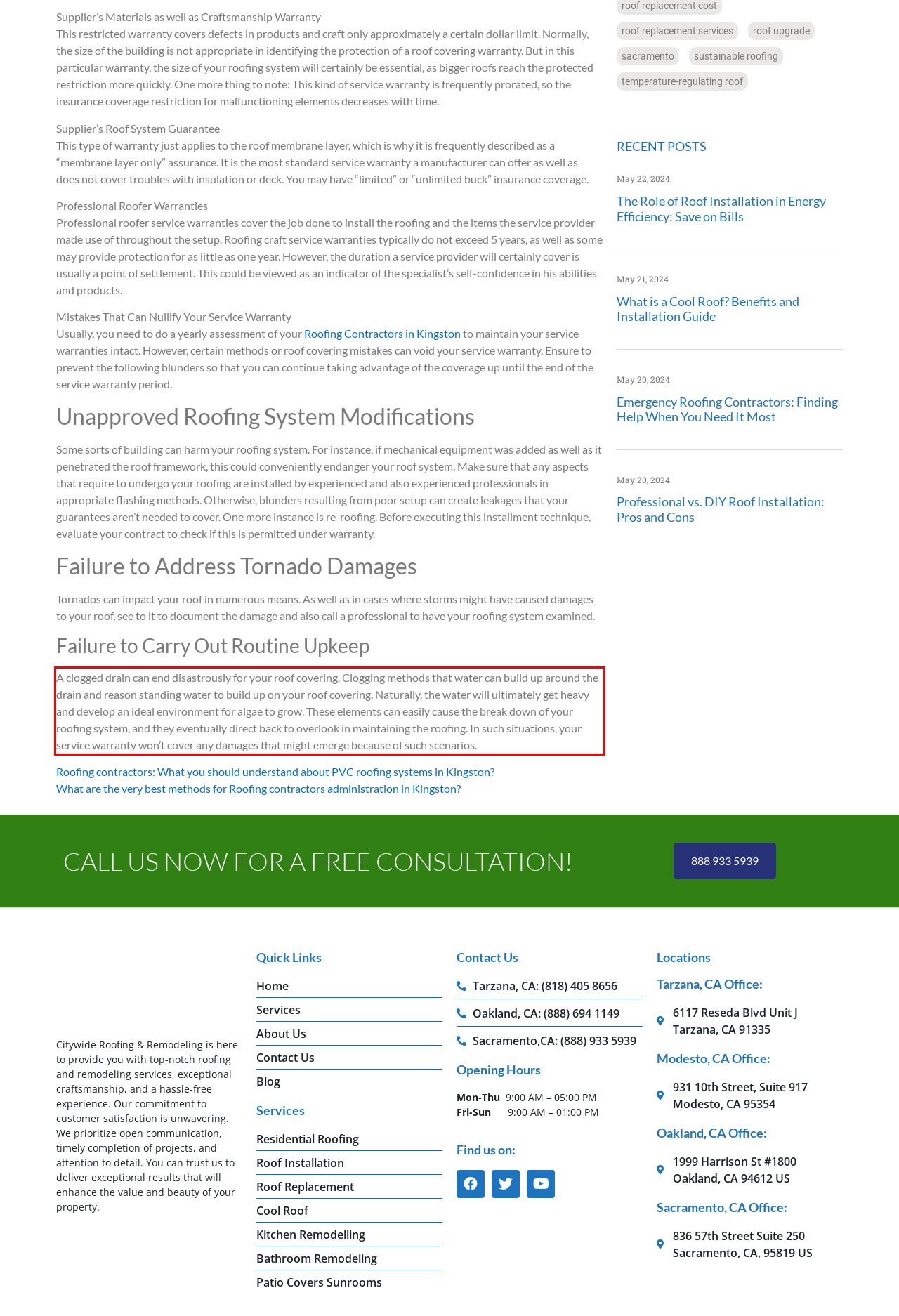You are presented with a webpage screenshot featuring a red bounding box. Perform OCR on the text inside the red bounding box and extract the content.

A clogged drain can end disastrously for your roof covering. Clogging methods that water can build up around the drain and reason standing water to build up on your roof covering. Naturally, the water will ultimately get heavy and develop an ideal environment for algae to grow. These elements can easily cause the break down of your roofing system, and they eventually direct back to overlook in maintaining the roofing. In such situations, your service warranty won’t cover any damages that might emerge because of such scenarios.